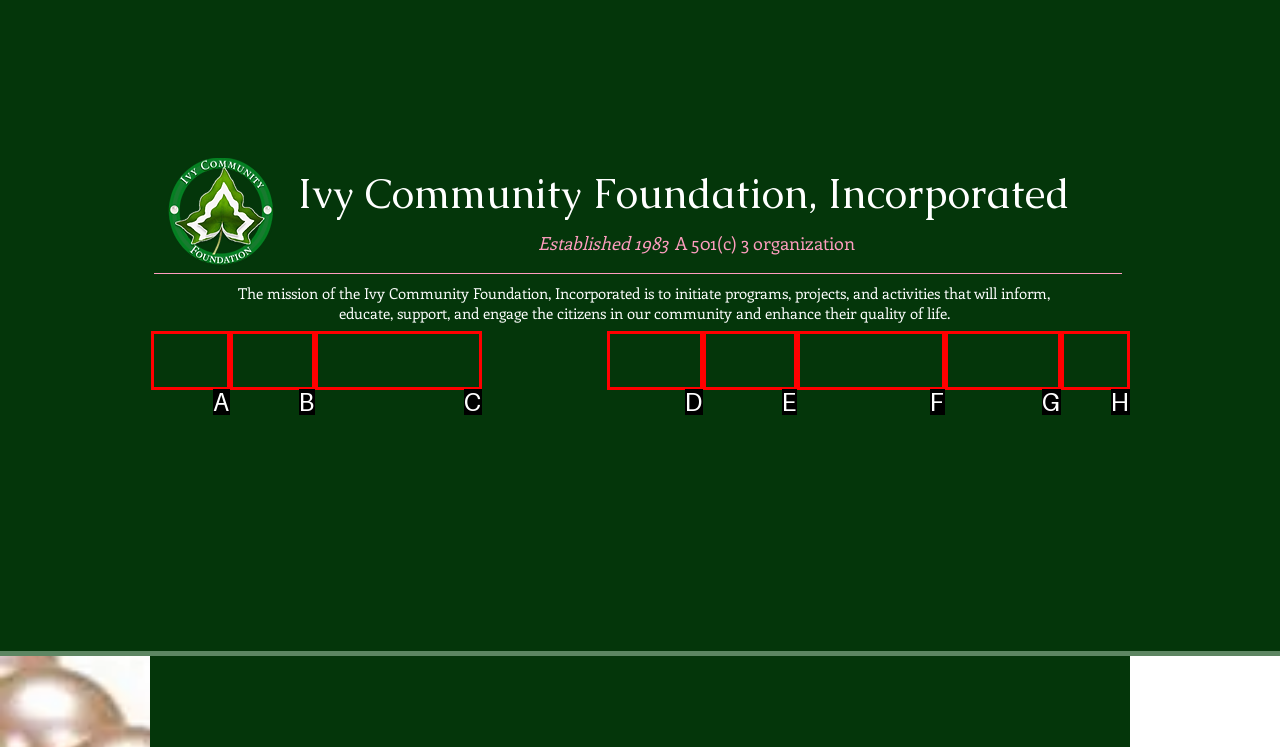Pinpoint the HTML element that fits the description: EVENTS
Answer by providing the letter of the correct option.

E